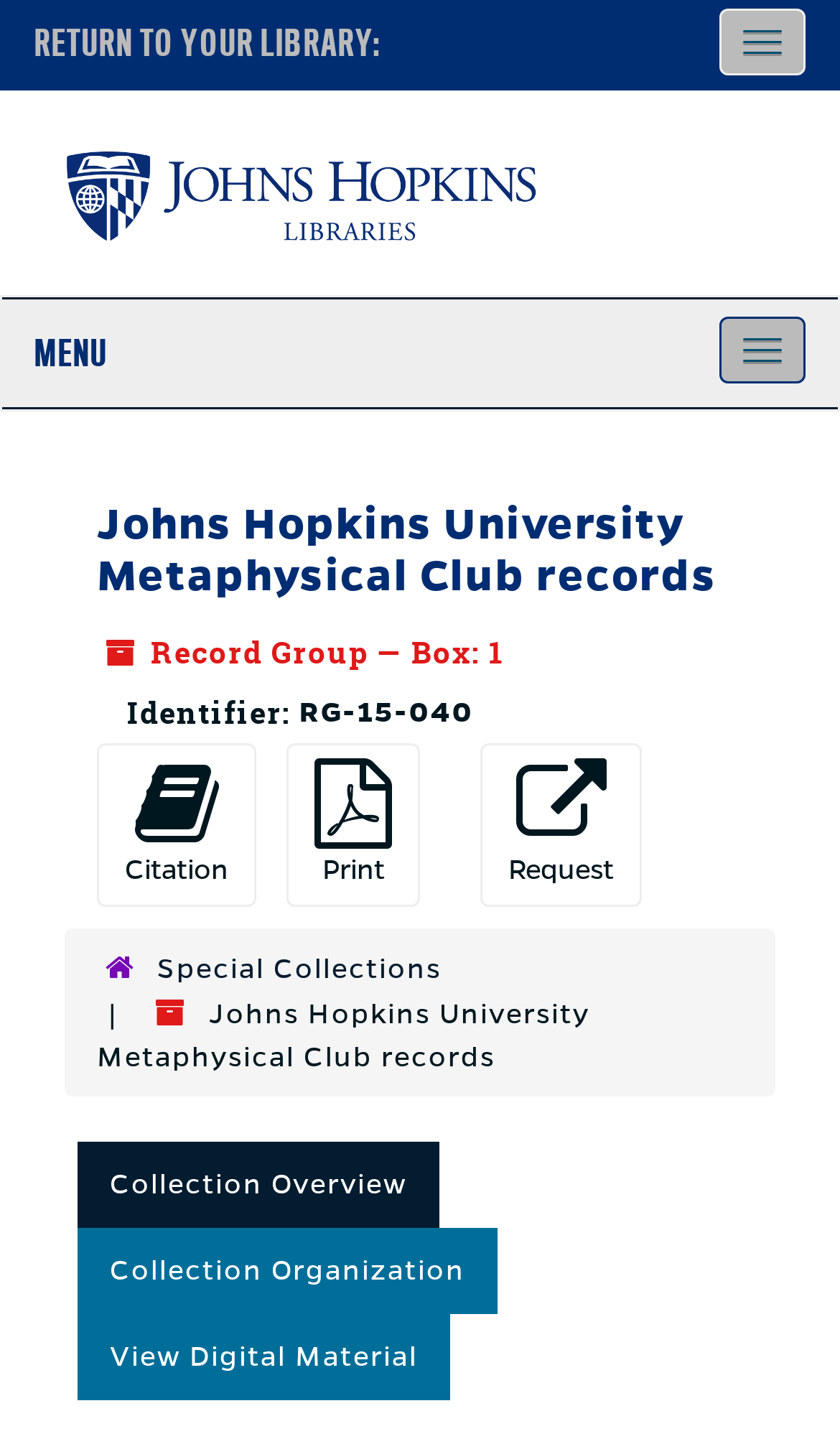Respond to the question below with a concise word or phrase:
What are the page actions available?

Citation, Print, Request